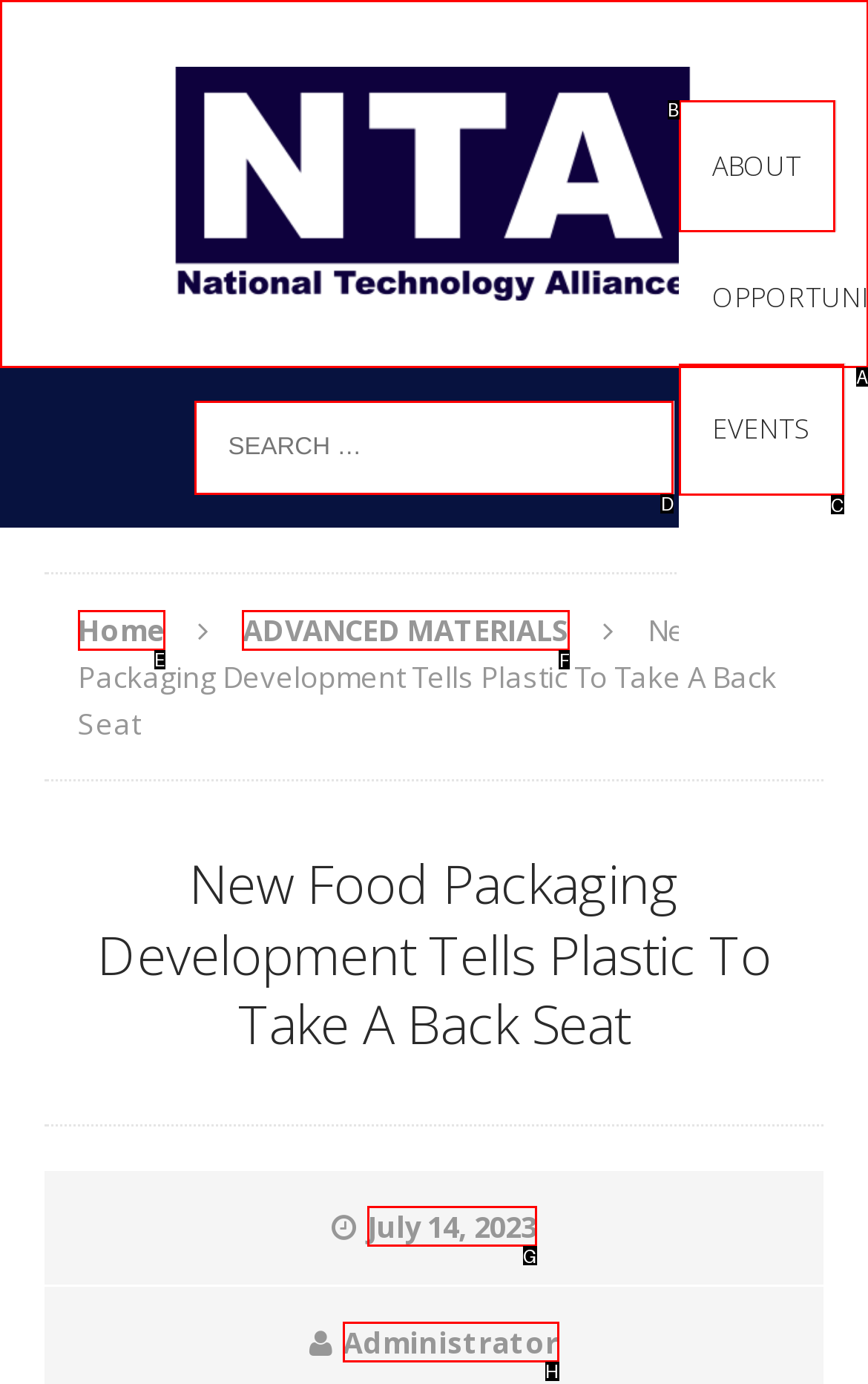Find the correct option to complete this instruction: read about advanced materials. Reply with the corresponding letter.

F